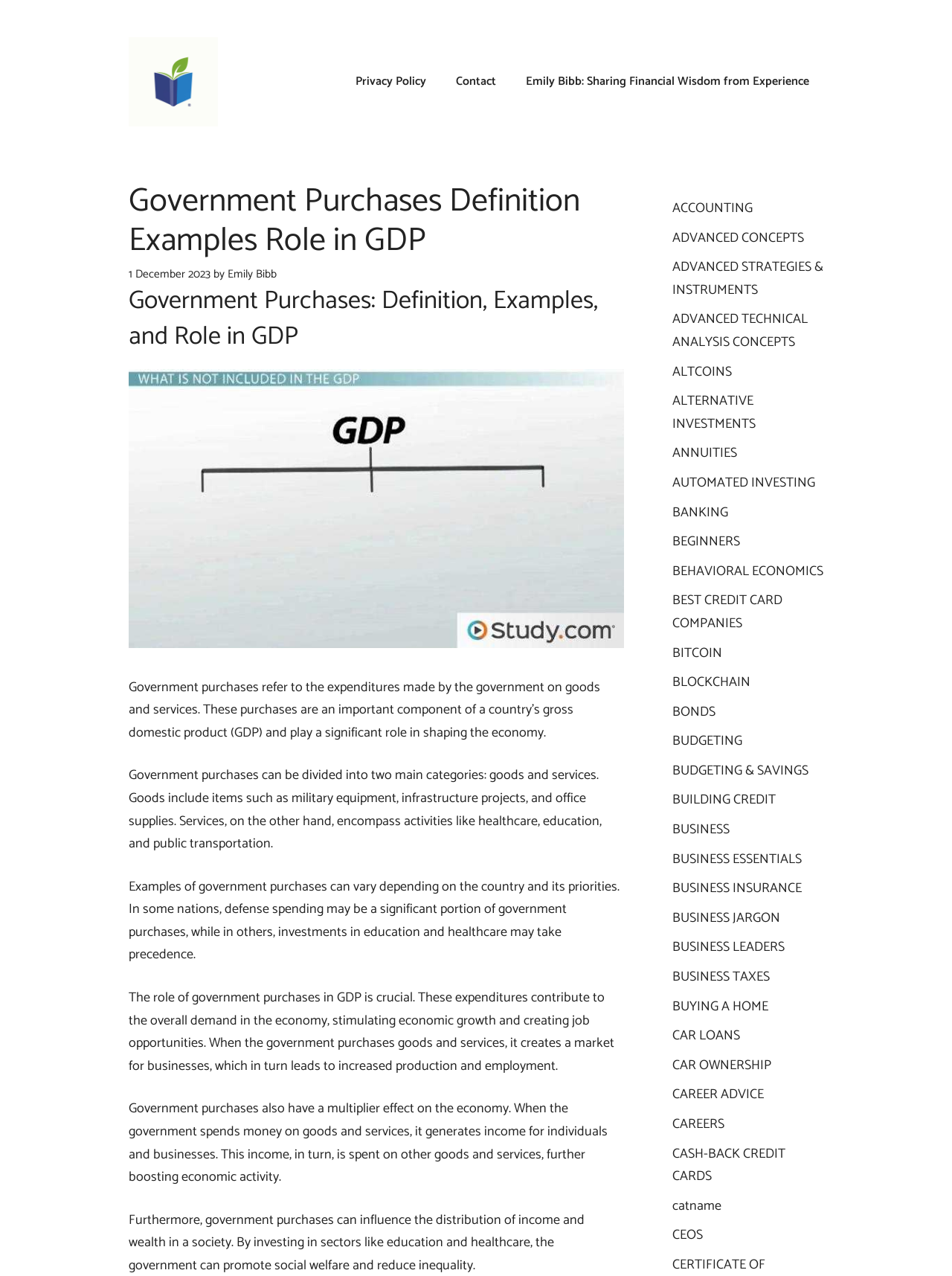Identify the bounding box coordinates of the clickable region required to complete the instruction: "Visit the 'ACCOUNTING' page". The coordinates should be given as four float numbers within the range of 0 and 1, i.e., [left, top, right, bottom].

[0.706, 0.155, 0.79, 0.172]